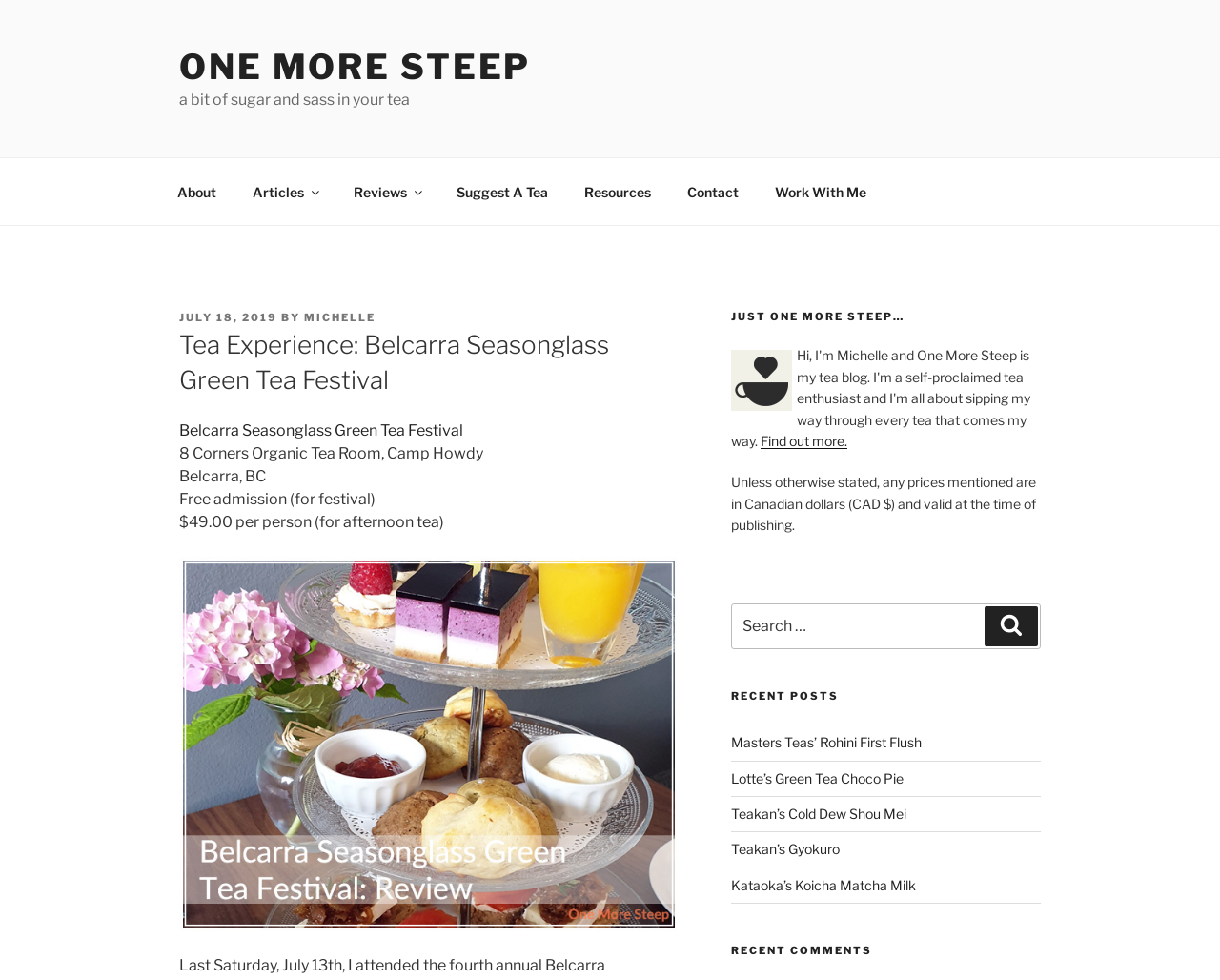Utilize the information from the image to answer the question in detail:
What is the name of the tea festival?

I found the answer by looking at the heading element with the text 'Tea Experience: Belcarra Seasonglass Green Tea Festival' and extracting the festival name from it.